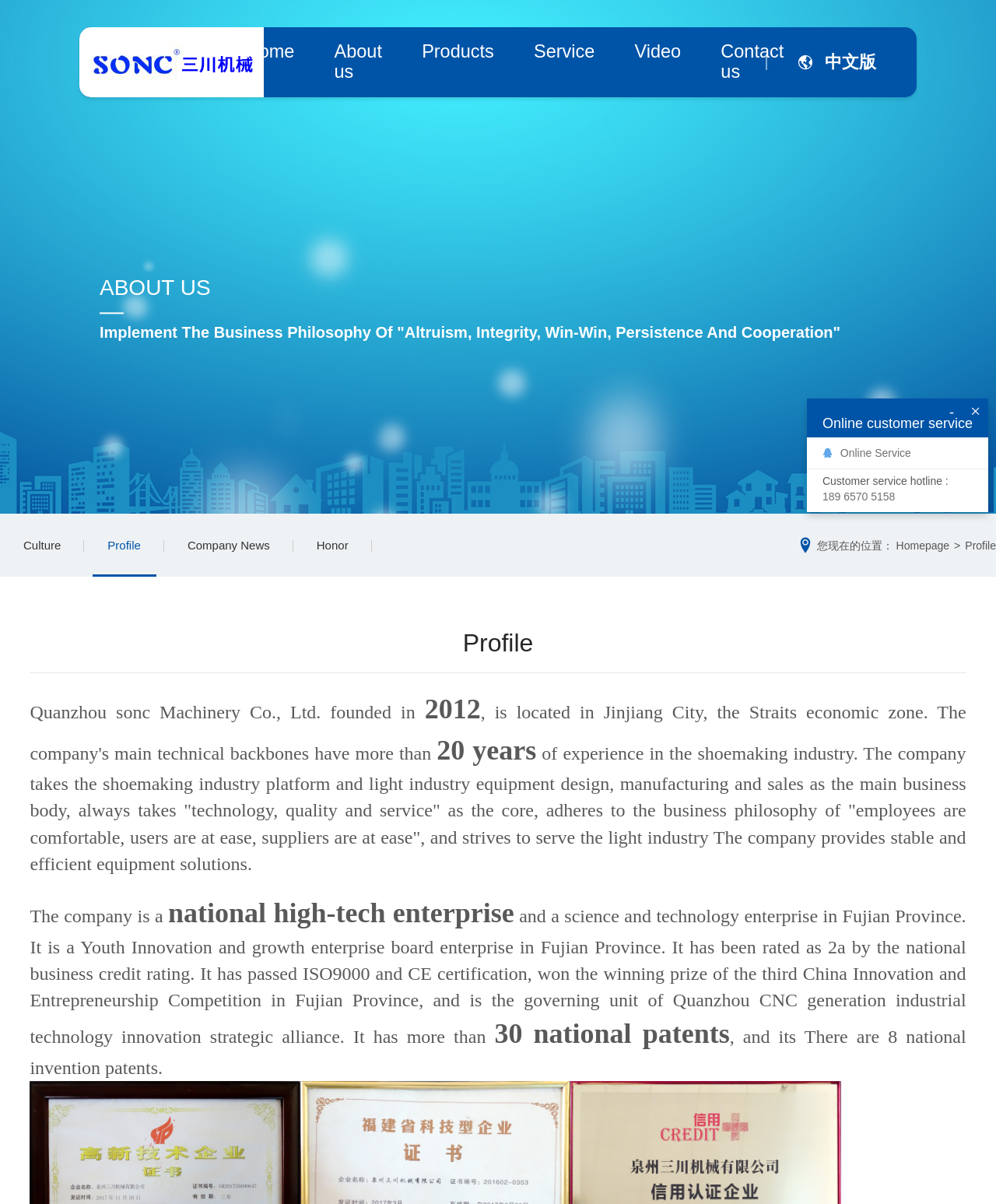Please find the bounding box coordinates of the element that you should click to achieve the following instruction: "search for item number". The coordinates should be presented as four float numbers between 0 and 1: [left, top, right, bottom].

None